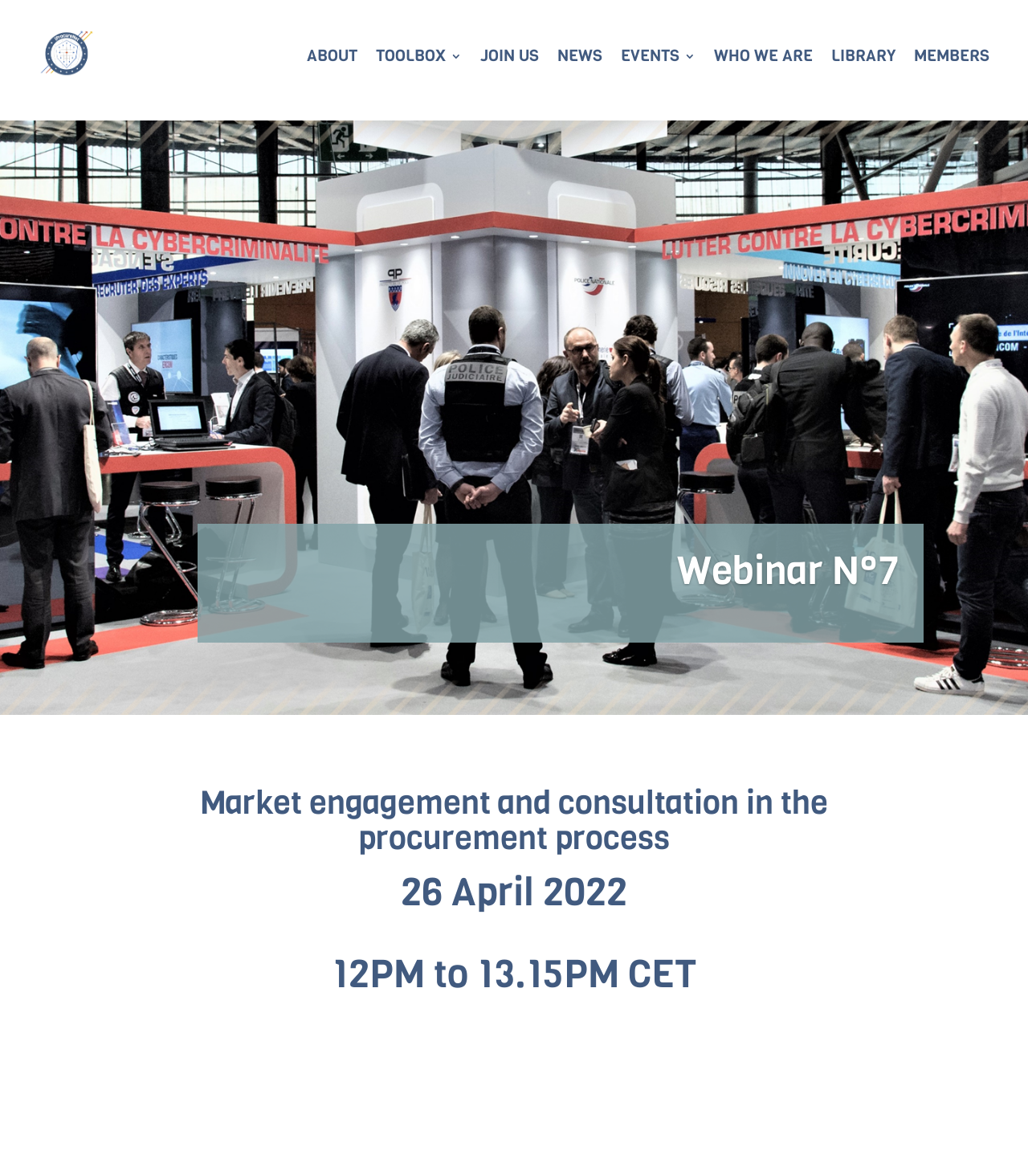Determine the bounding box coordinates of the target area to click to execute the following instruction: "Go to the concepts page."

None